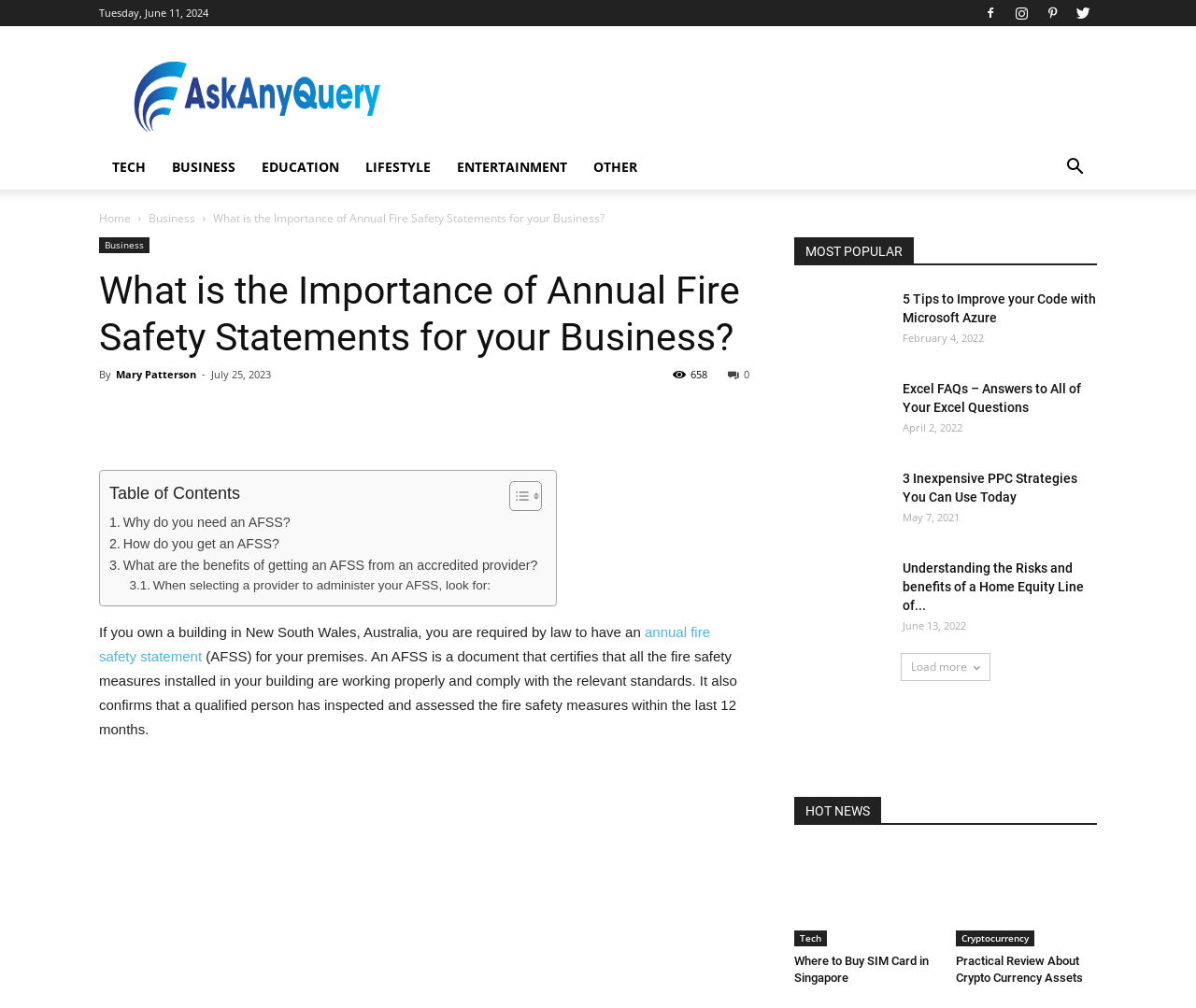Respond to the question below with a single word or phrase:
Who wrote the article on annual fire safety statements?

Mary Patterson